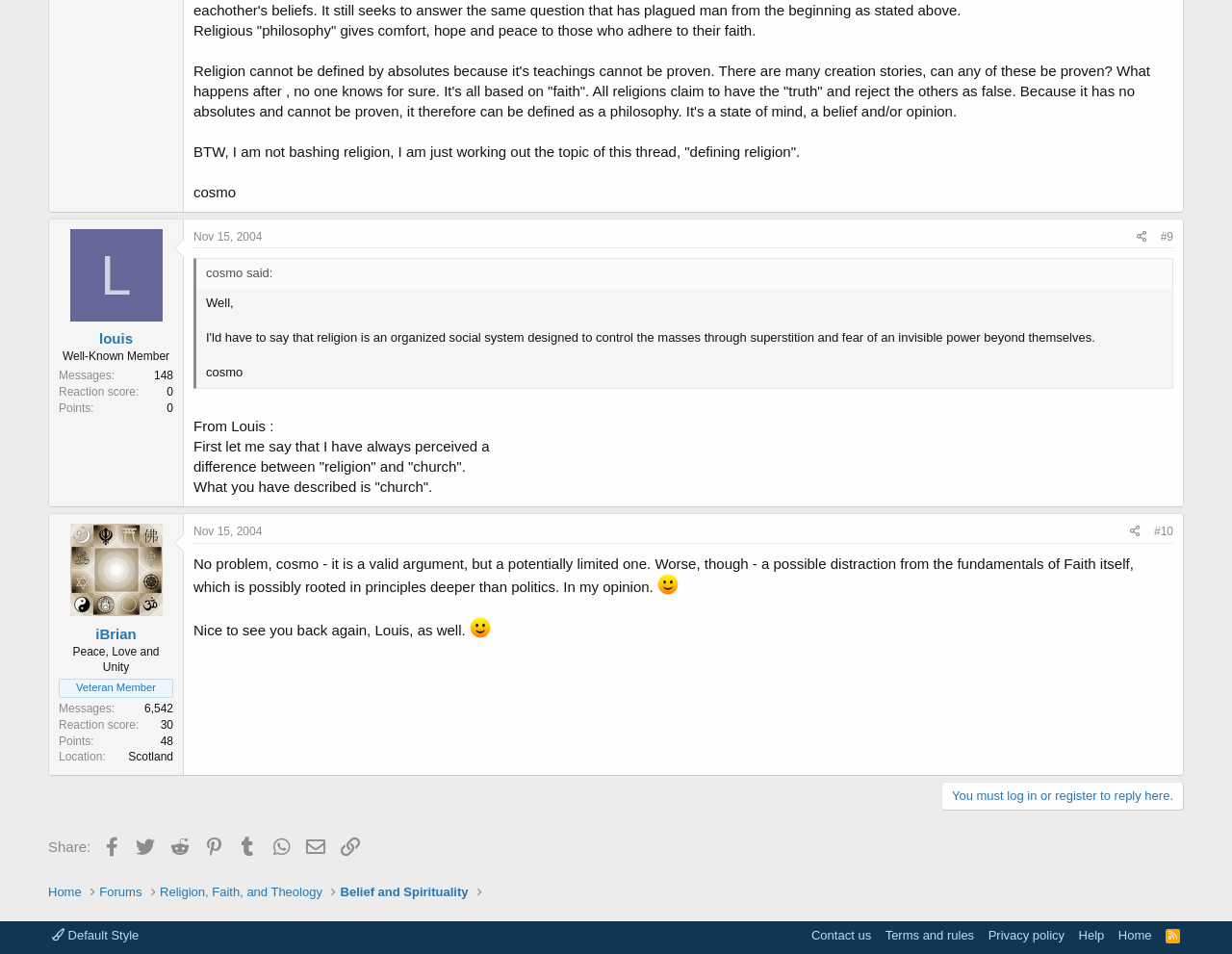Indicate the bounding box coordinates of the element that must be clicked to execute the instruction: "View user profile of iBrian". The coordinates should be given as four float numbers between 0 and 1, i.e., [left, top, right, bottom].

[0.057, 0.549, 0.132, 0.646]